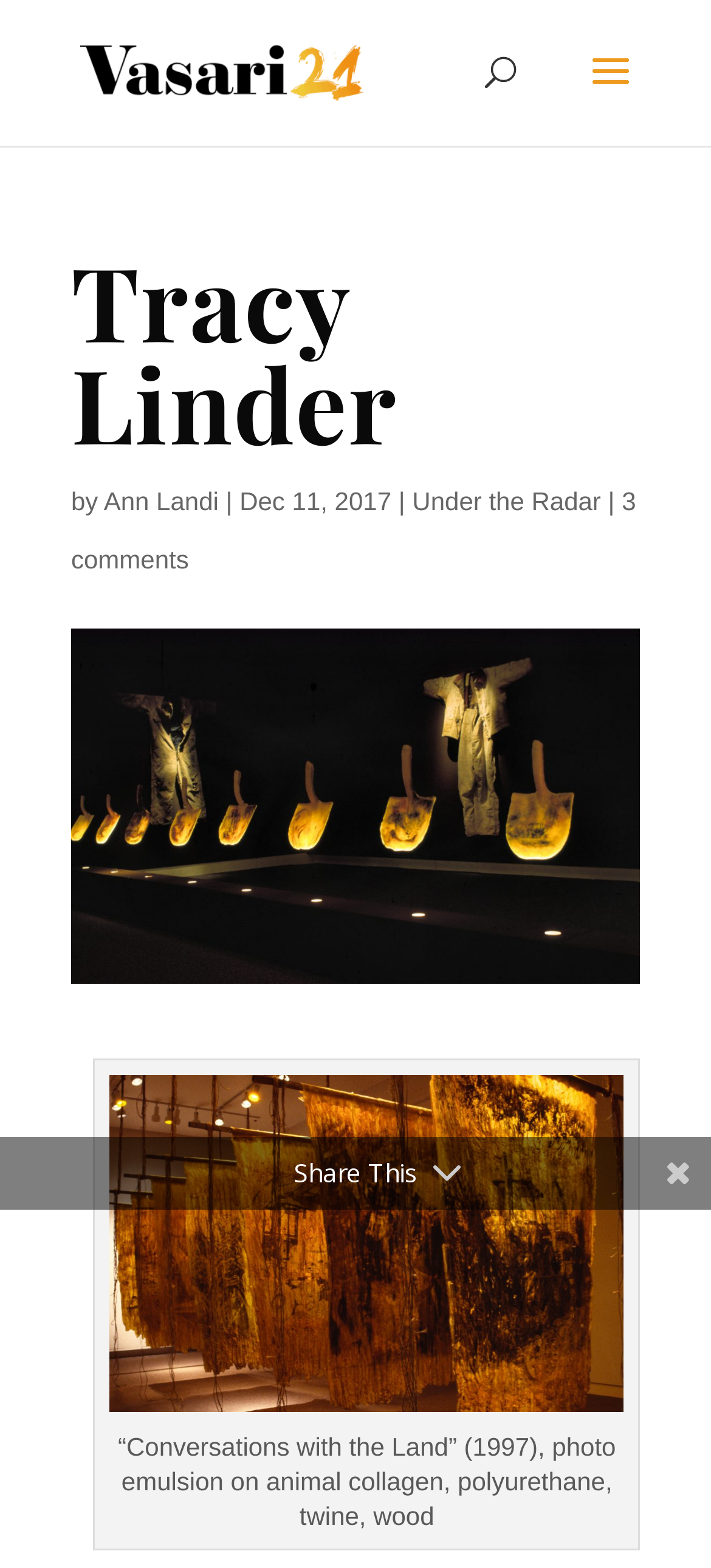Respond to the following question using a concise word or phrase: 
How many comments are there?

3 comments